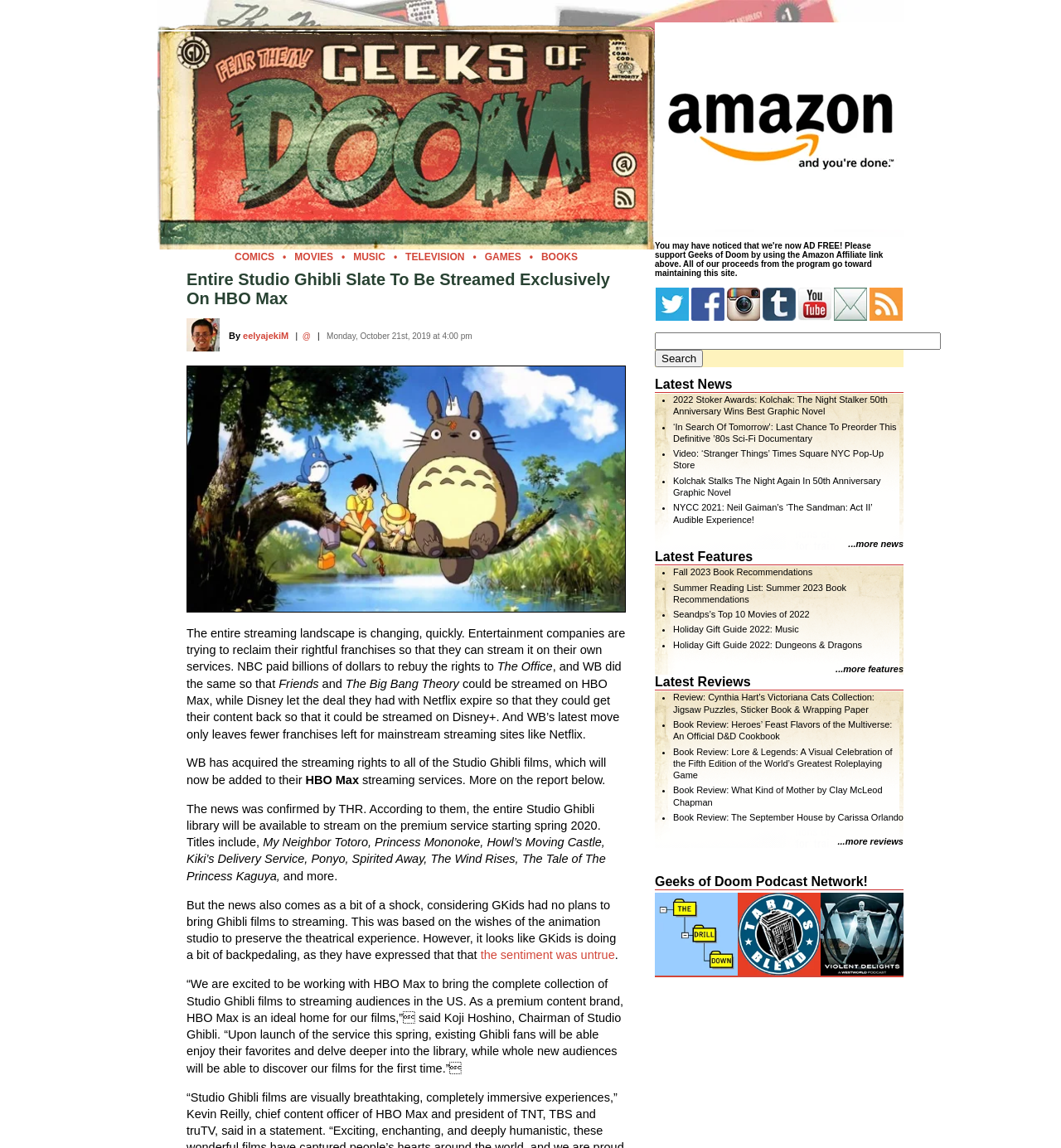Determine the bounding box coordinates for the area that needs to be clicked to fulfill this task: "Click on the image of My Neighbor Totoro". The coordinates must be given as four float numbers between 0 and 1, i.e., [left, top, right, bottom].

[0.177, 0.319, 0.589, 0.533]